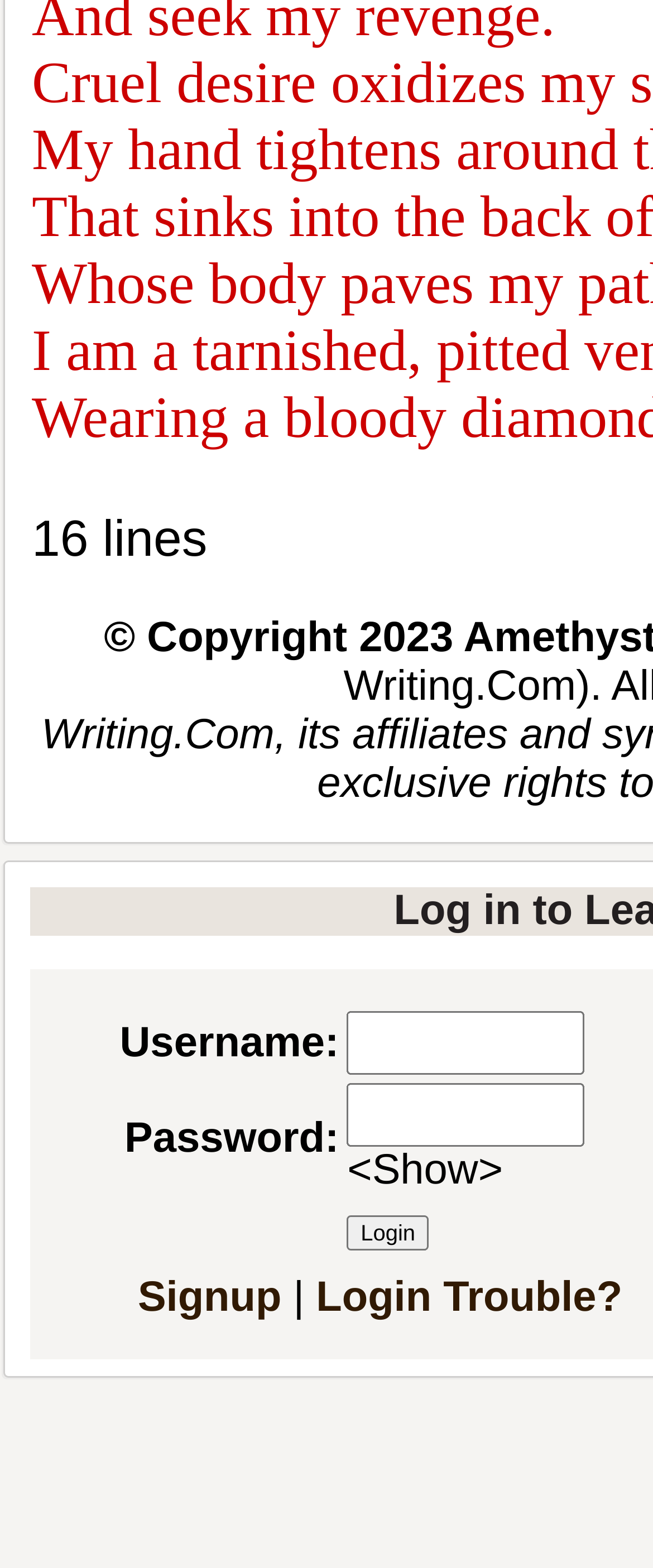Using the provided element description "parent_node: <Show> name="login_password"", determine the bounding box coordinates of the UI element.

[0.532, 0.827, 0.896, 0.868]